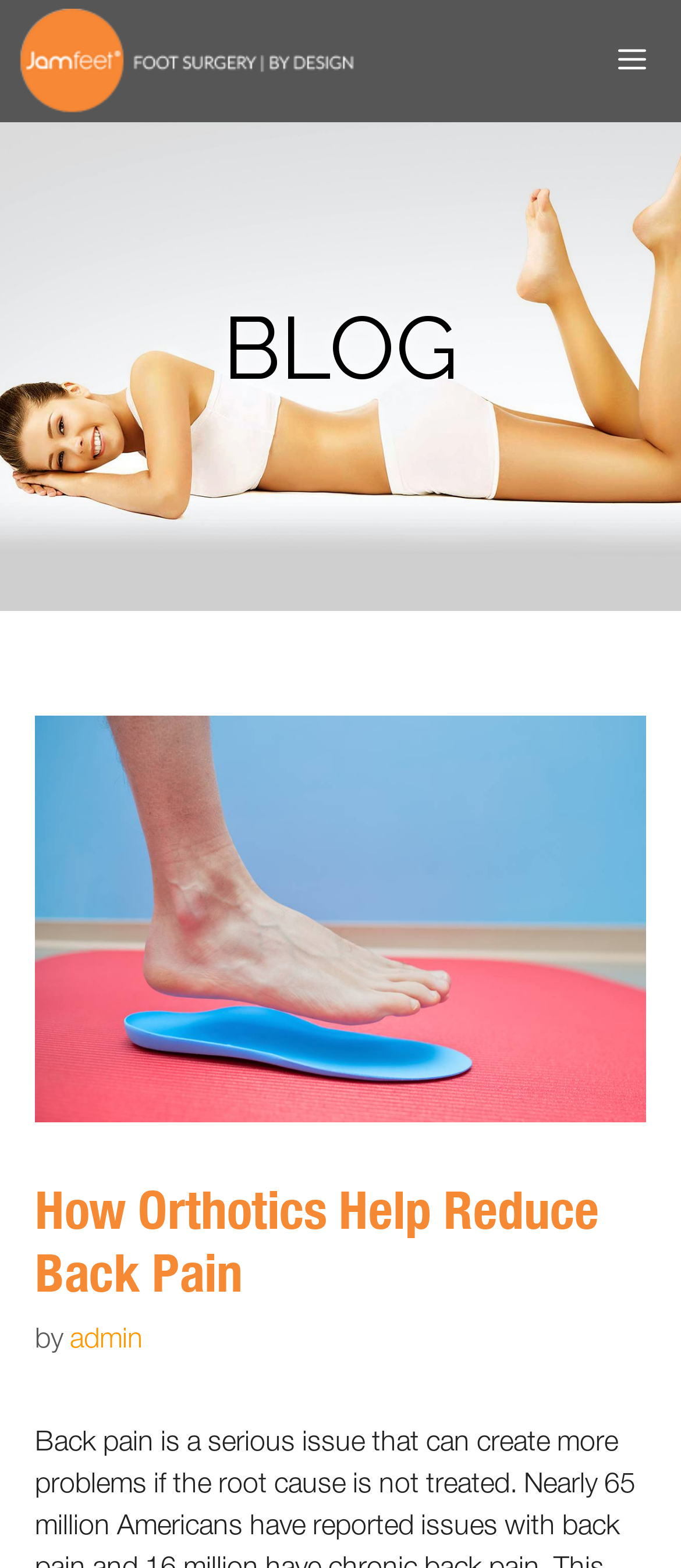Write an extensive caption that covers every aspect of the webpage.

The webpage is about the benefits of orthotics in reducing back pain. At the top left corner, there is a link to "Tower Foot & Ankle" accompanied by an image with the same name. On the opposite side, at the top right corner, there is a "MENU" button. Below the top section, there is a heading "BLOG" that spans the entire width of the page.

Under the "BLOG" heading, there is a large image that takes up most of the page's width, depicting a person about to step on custom orthotics to help reduce back pain. Below this image, there is a header section that contains the title "How Orthotics Help Reduce Back Pain" and the author's name "admin" linked to their profile. The title and author's name are positioned side by side, with the title taking up more space.